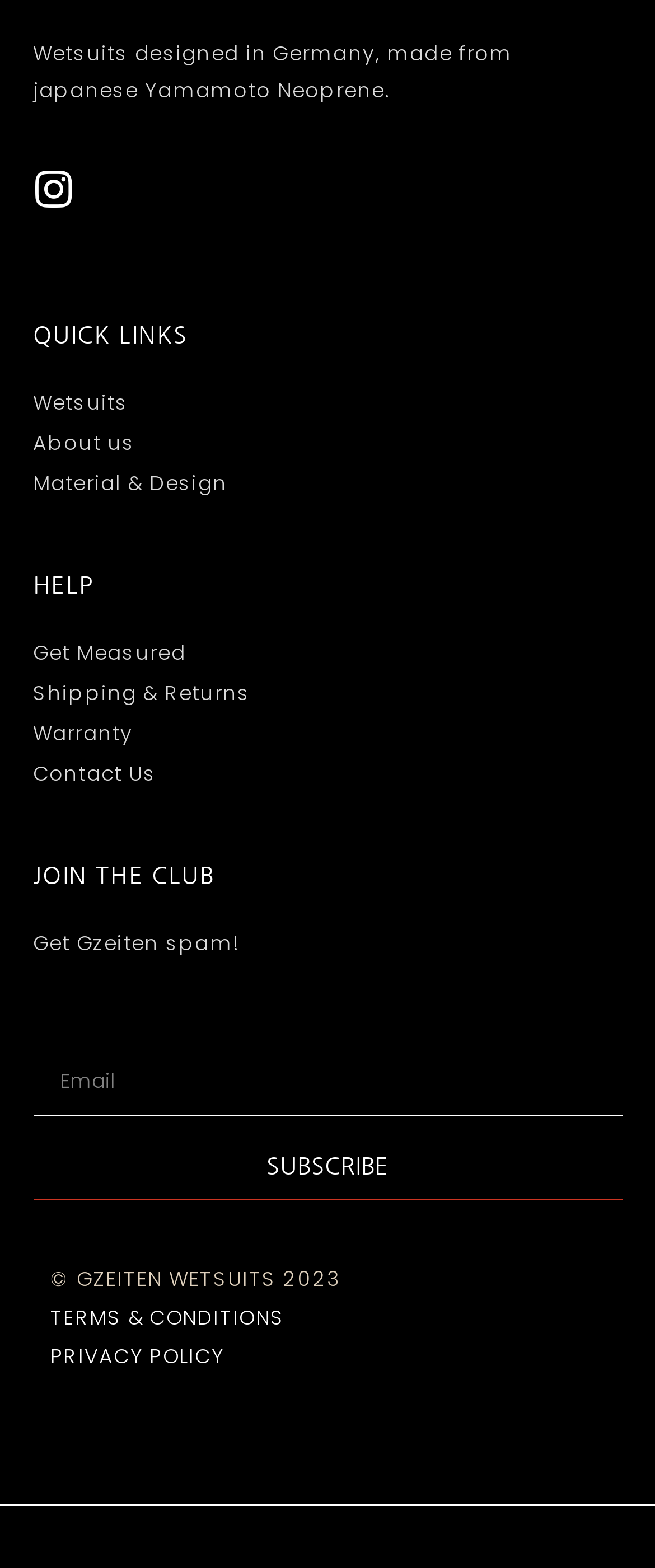Please find the bounding box coordinates of the element that needs to be clicked to perform the following instruction: "Follow Gzeiten on Instagram". The bounding box coordinates should be four float numbers between 0 and 1, represented as [left, top, right, bottom].

[0.05, 0.107, 0.178, 0.16]